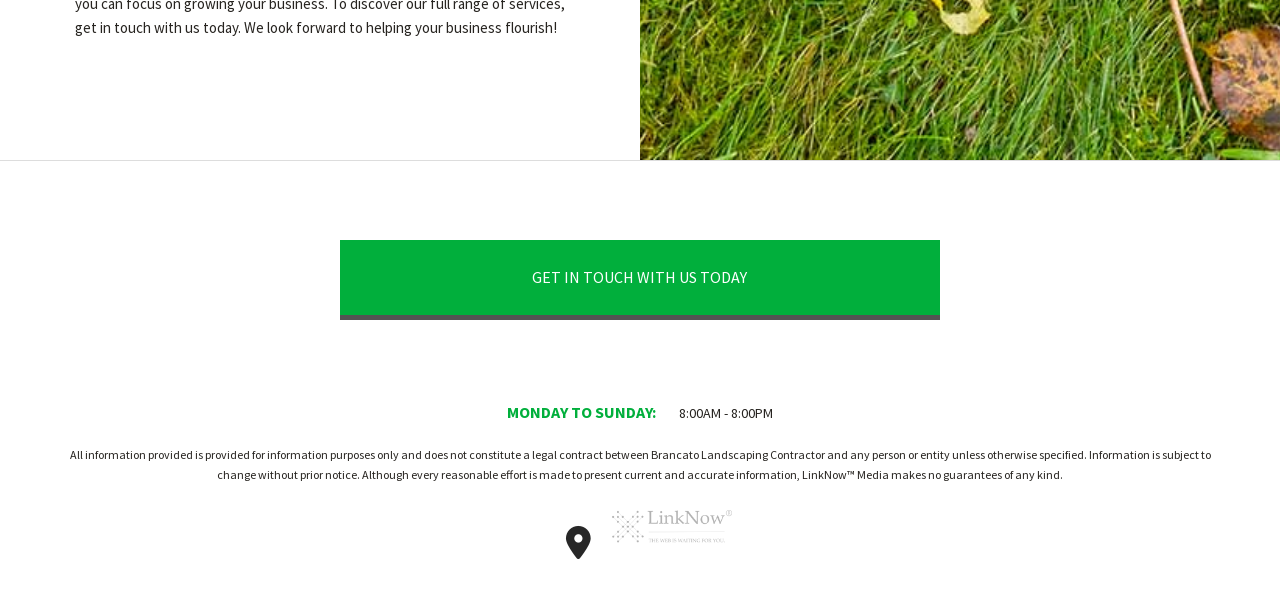Using the details in the image, give a detailed response to the question below:
Who hosts the website of Brancato Landscaping Contractor?

I found a link and an image on the webpage that says 'Website Hosted By LinkNow™ Media', which suggests that LinkNow Media hosts the website of Brancato Landscaping Contractor.